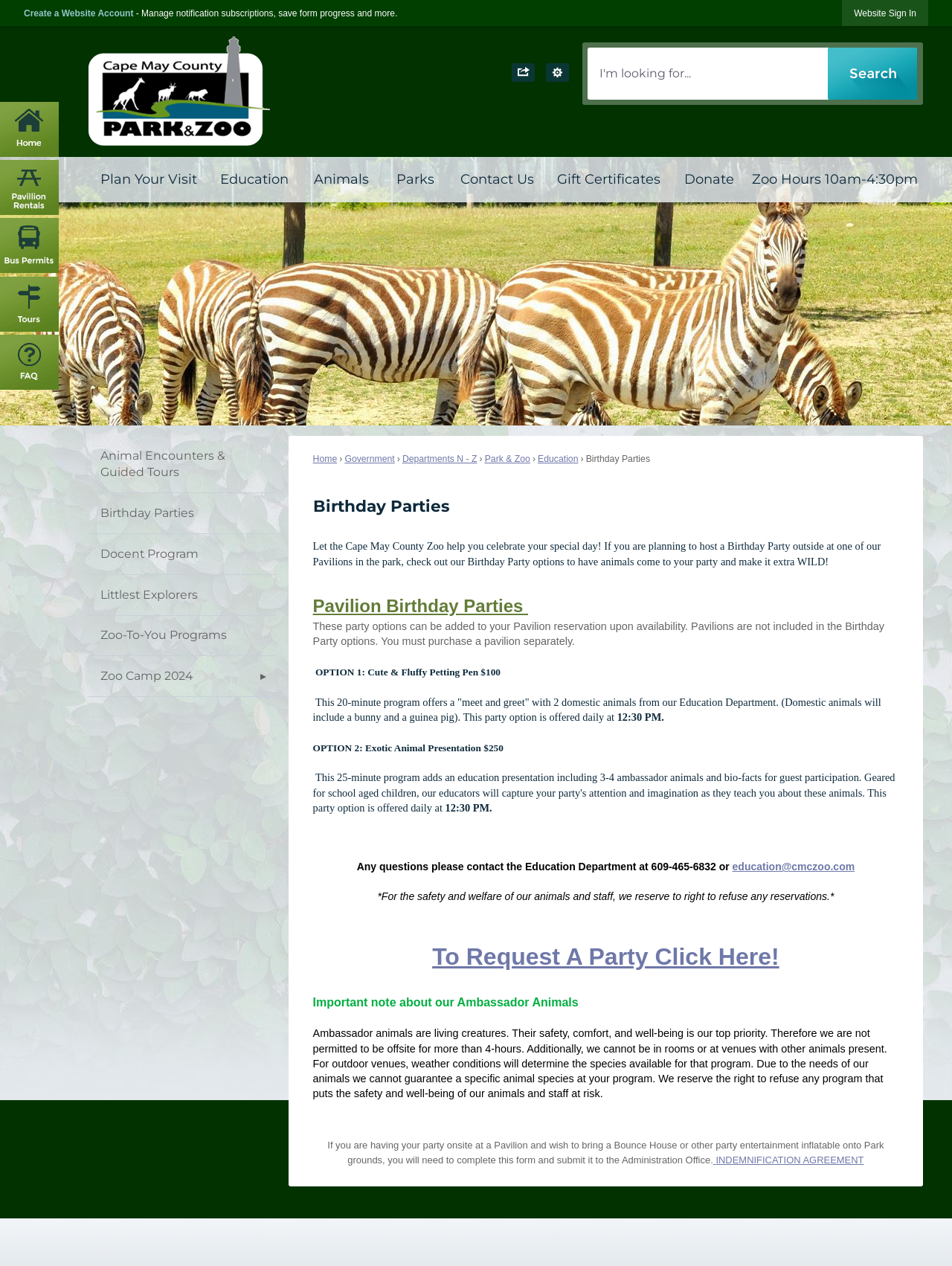Identify the bounding box coordinates for the element that needs to be clicked to fulfill this instruction: "Search for something". Provide the coordinates in the format of four float numbers between 0 and 1: [left, top, right, bottom].

[0.617, 0.037, 0.964, 0.079]